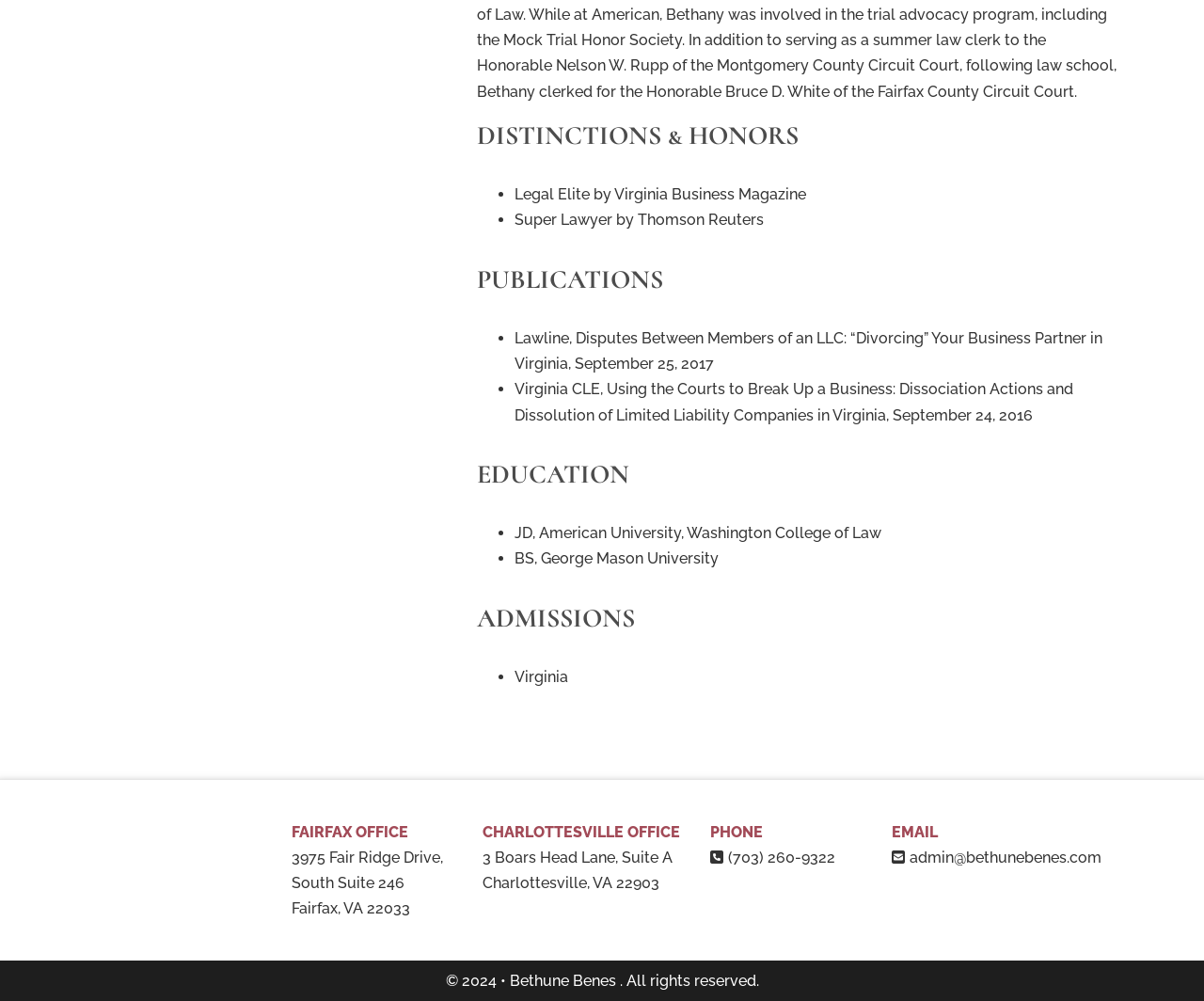Please determine the bounding box coordinates, formatted as (top-left x, top-left y, bottom-right x, bottom-right y), with all values as floating point numbers between 0 and 1. Identify the bounding box of the region described as: title="Logo for verified devices"

None